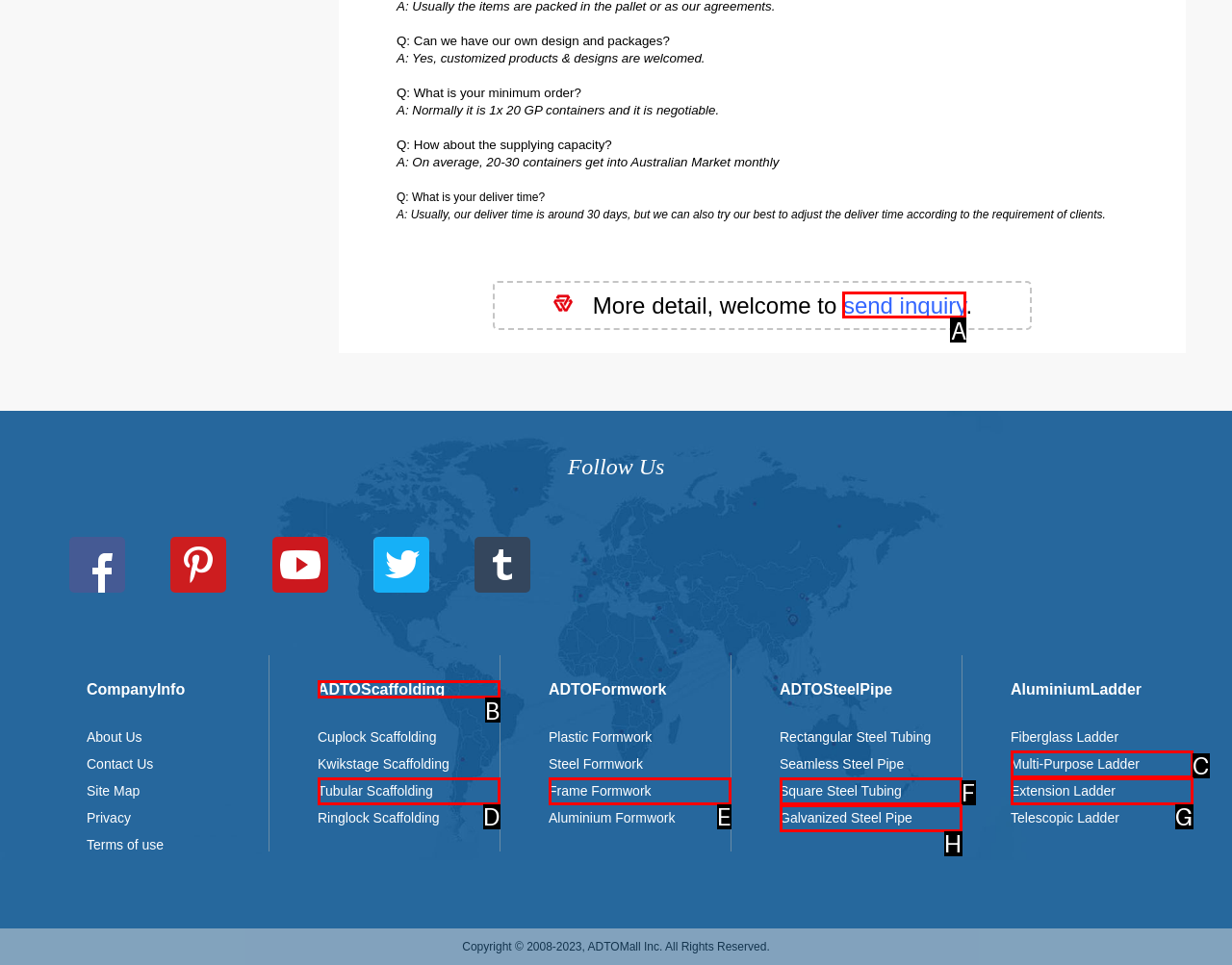Identify the correct option to click in order to complete this task: click the 'send inquiry' link
Answer with the letter of the chosen option directly.

A